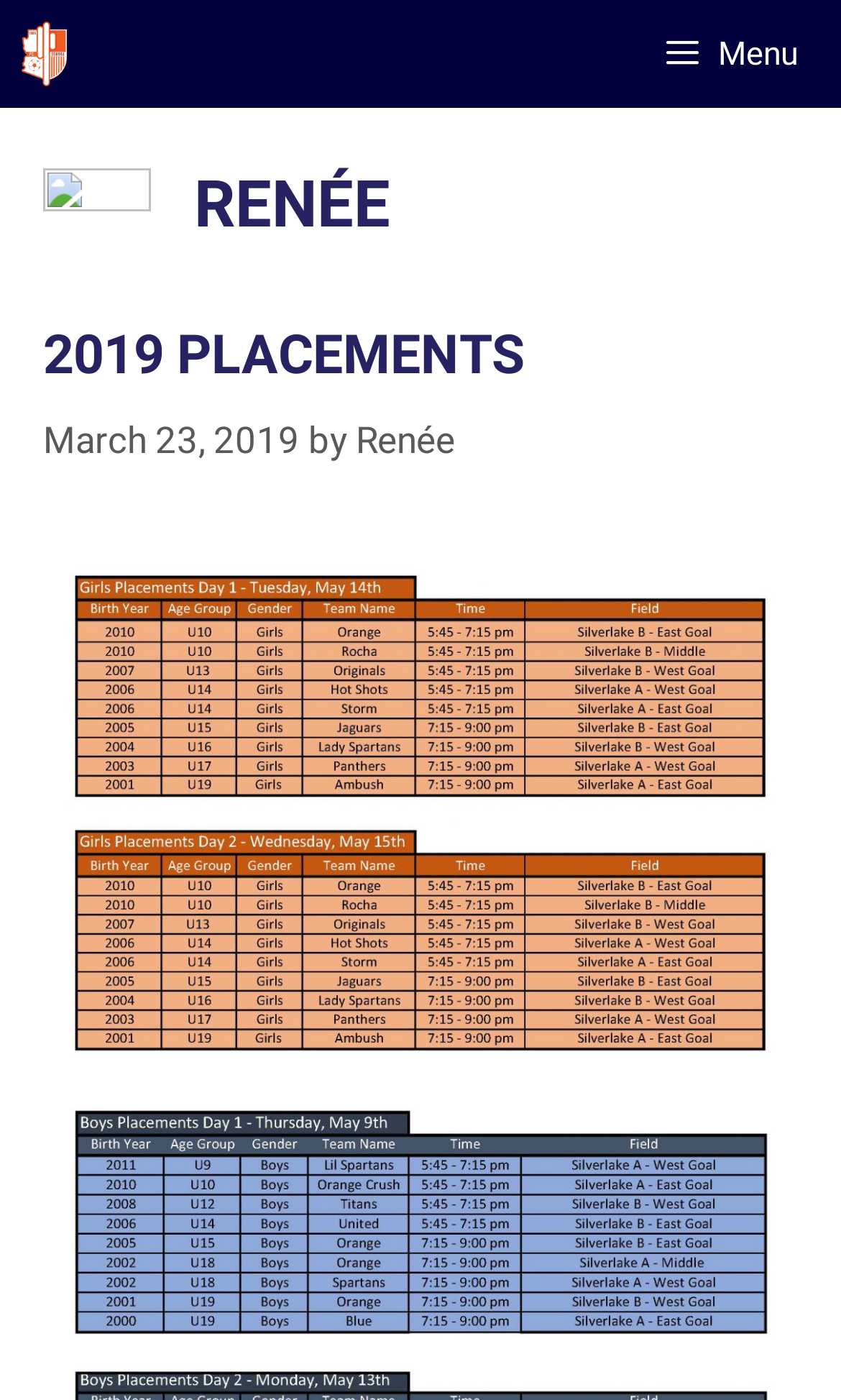What is the title of the content section?
Examine the image and give a concise answer in one word or a short phrase.

2019 PLACEMENTS